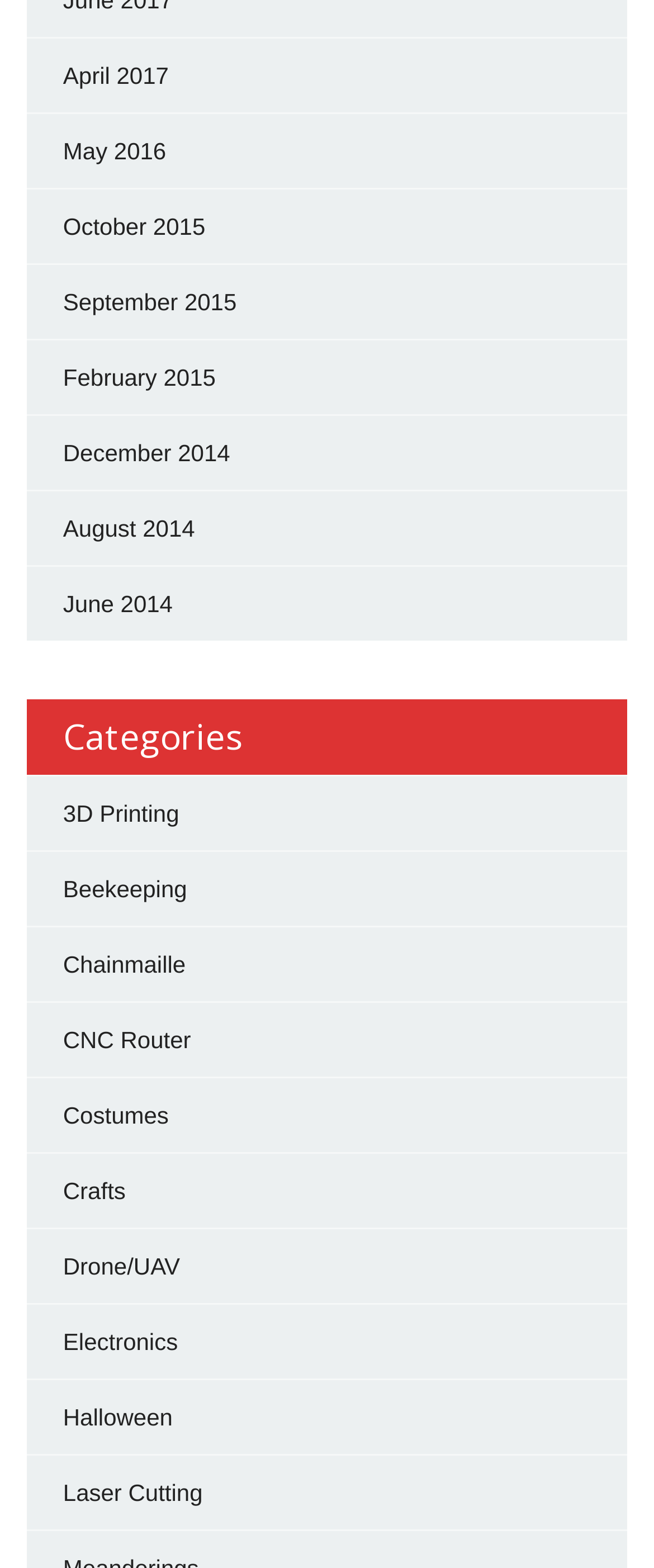Please identify the bounding box coordinates of where to click in order to follow the instruction: "Discover Laser Cutting".

[0.096, 0.943, 0.31, 0.96]